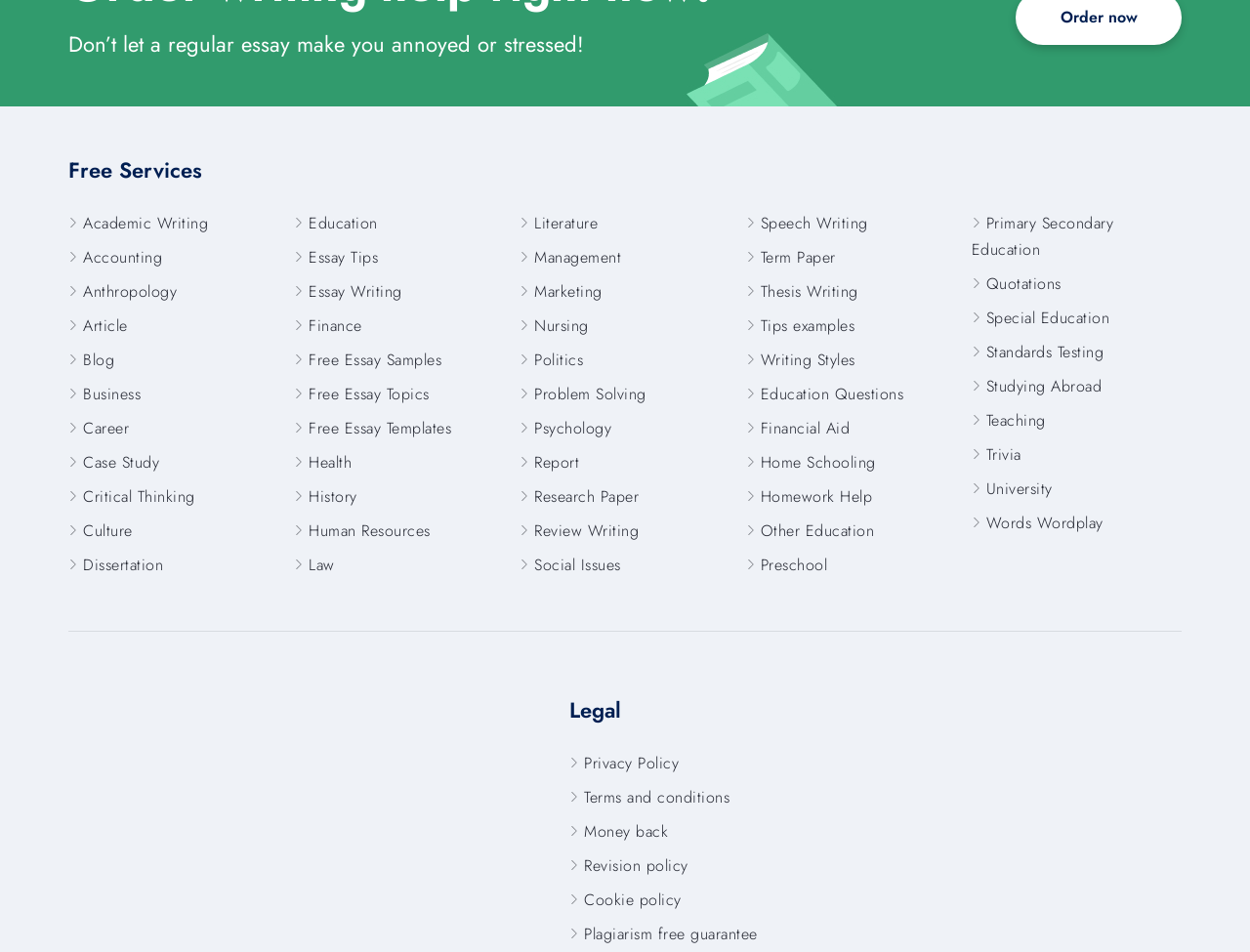What is the category of 'Case Study'?
Please provide a comprehensive and detailed answer to the question.

The category of 'Case Study' is 'Business' because it is listed under the 'Business' category in the list of free services on the webpage.